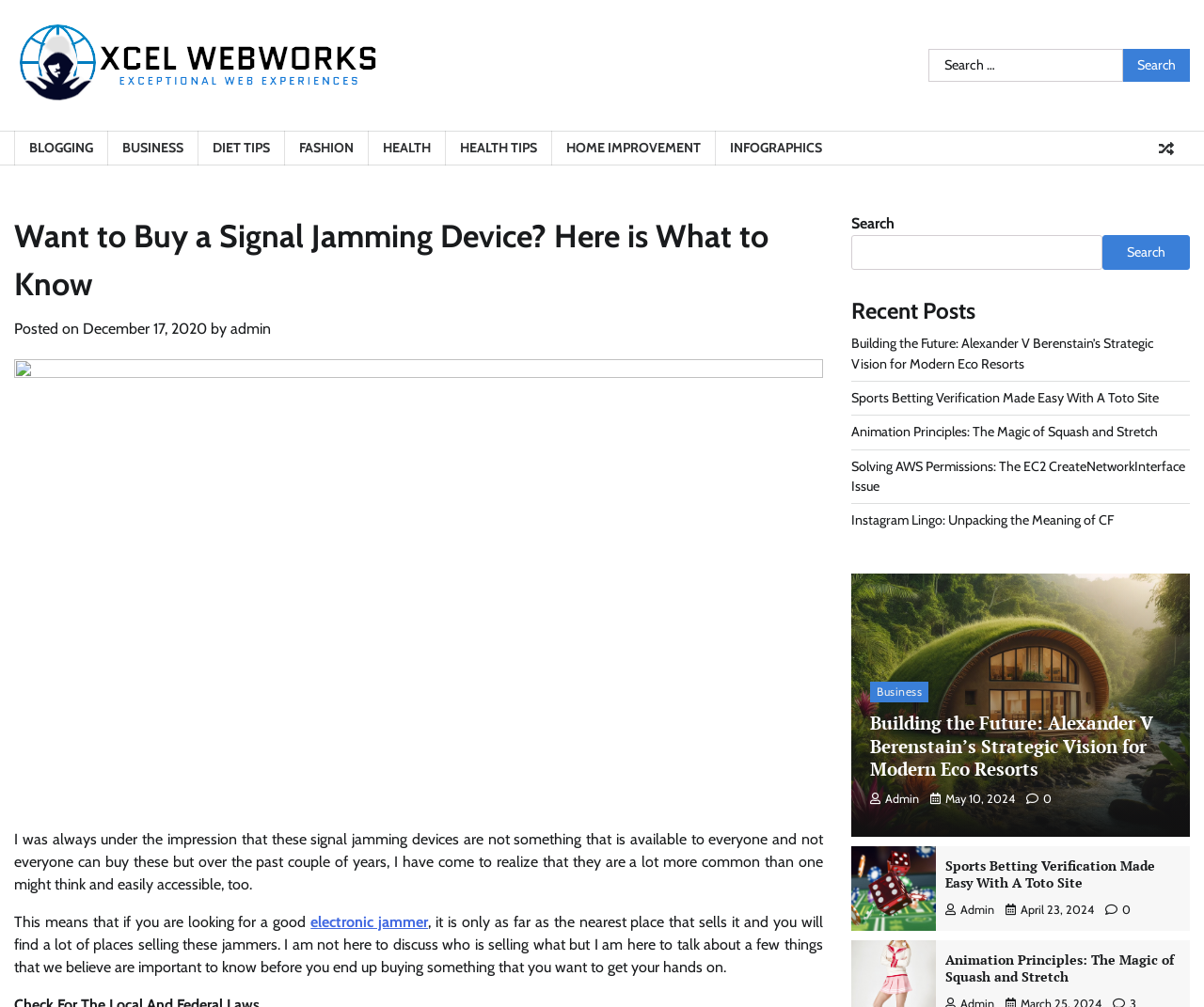What is the date of the main article?
Please give a detailed and thorough answer to the question, covering all relevant points.

The date of the main article is mentioned as 'Posted on December 17, 2020' below the heading of the article.